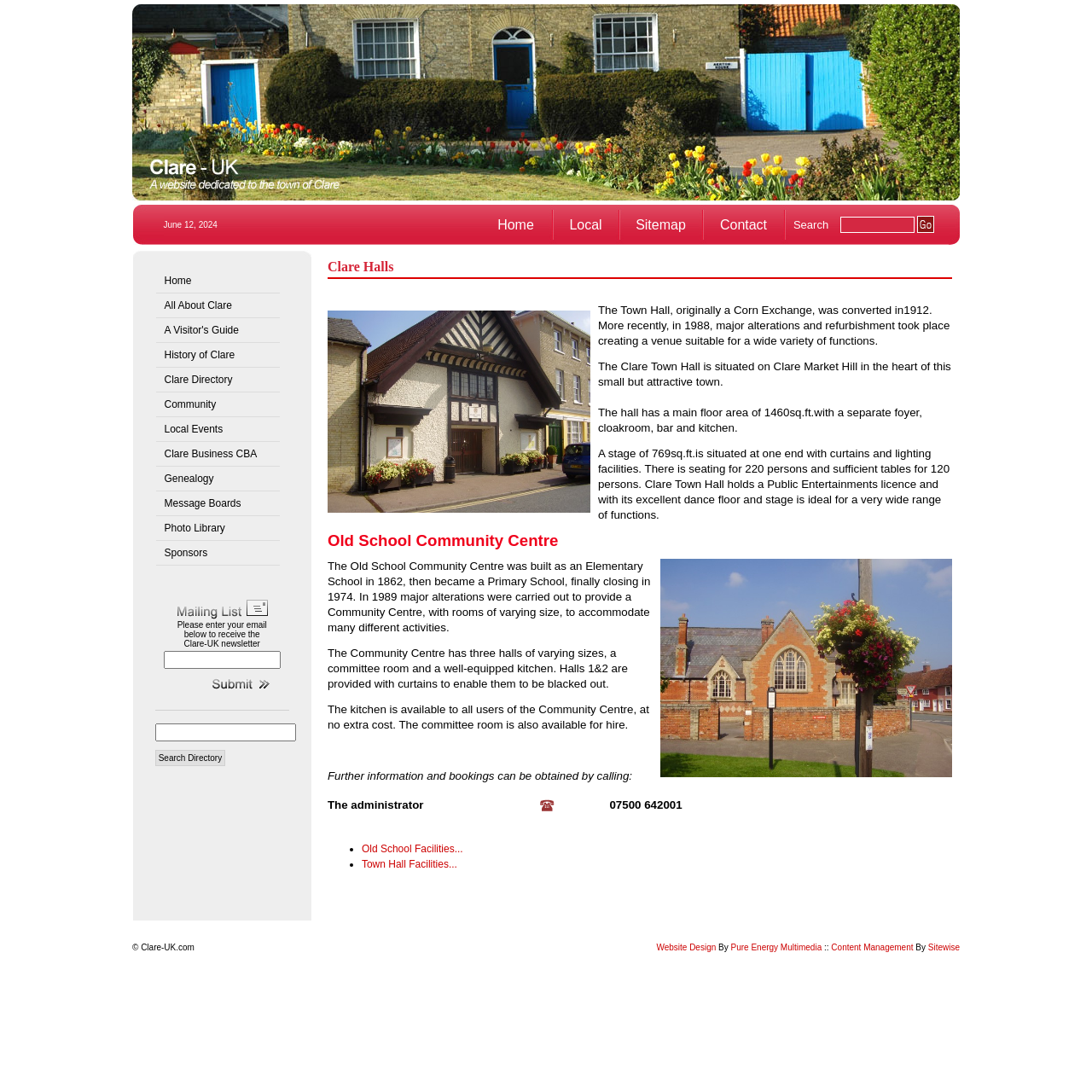Please locate the clickable area by providing the bounding box coordinates to follow this instruction: "Click the Submit button to subscribe to the newsletter".

[0.16, 0.614, 0.247, 0.634]